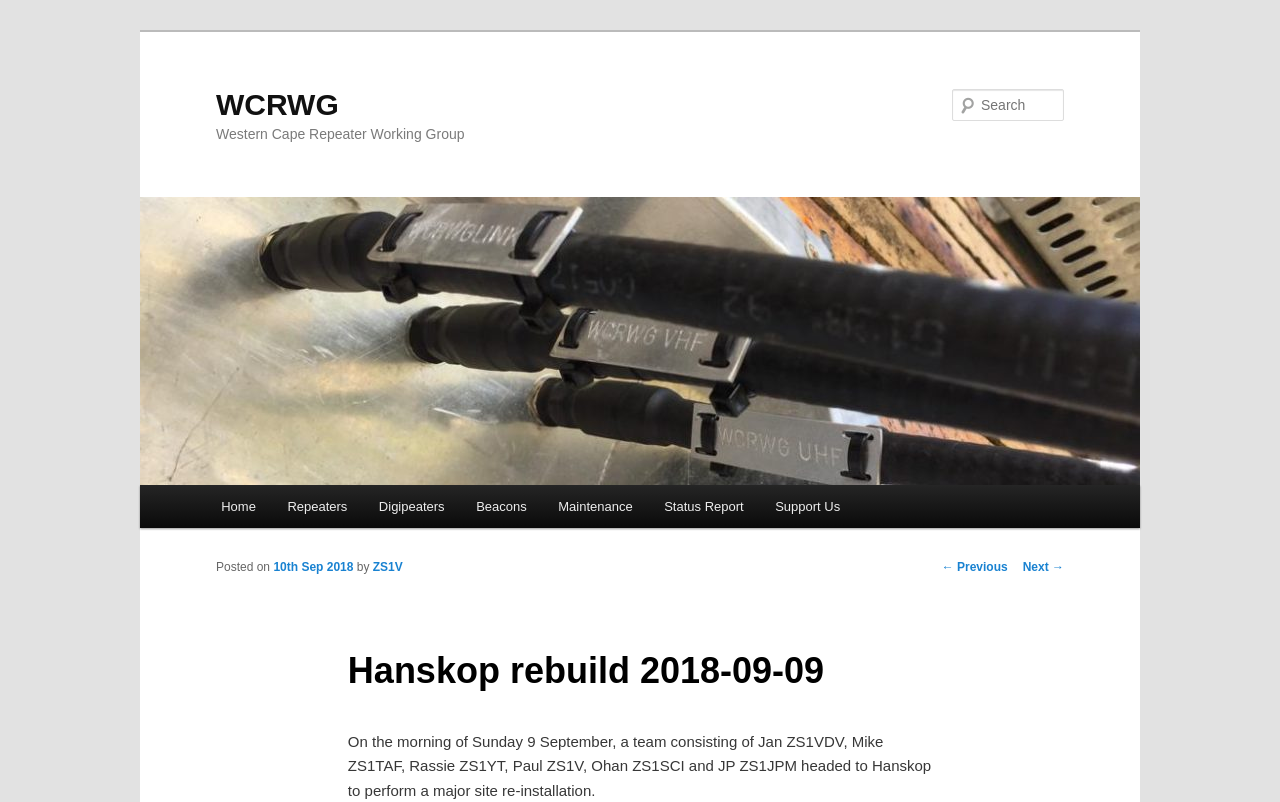What is the name of the working group?
Please use the visual content to give a single word or phrase answer.

WCRWG